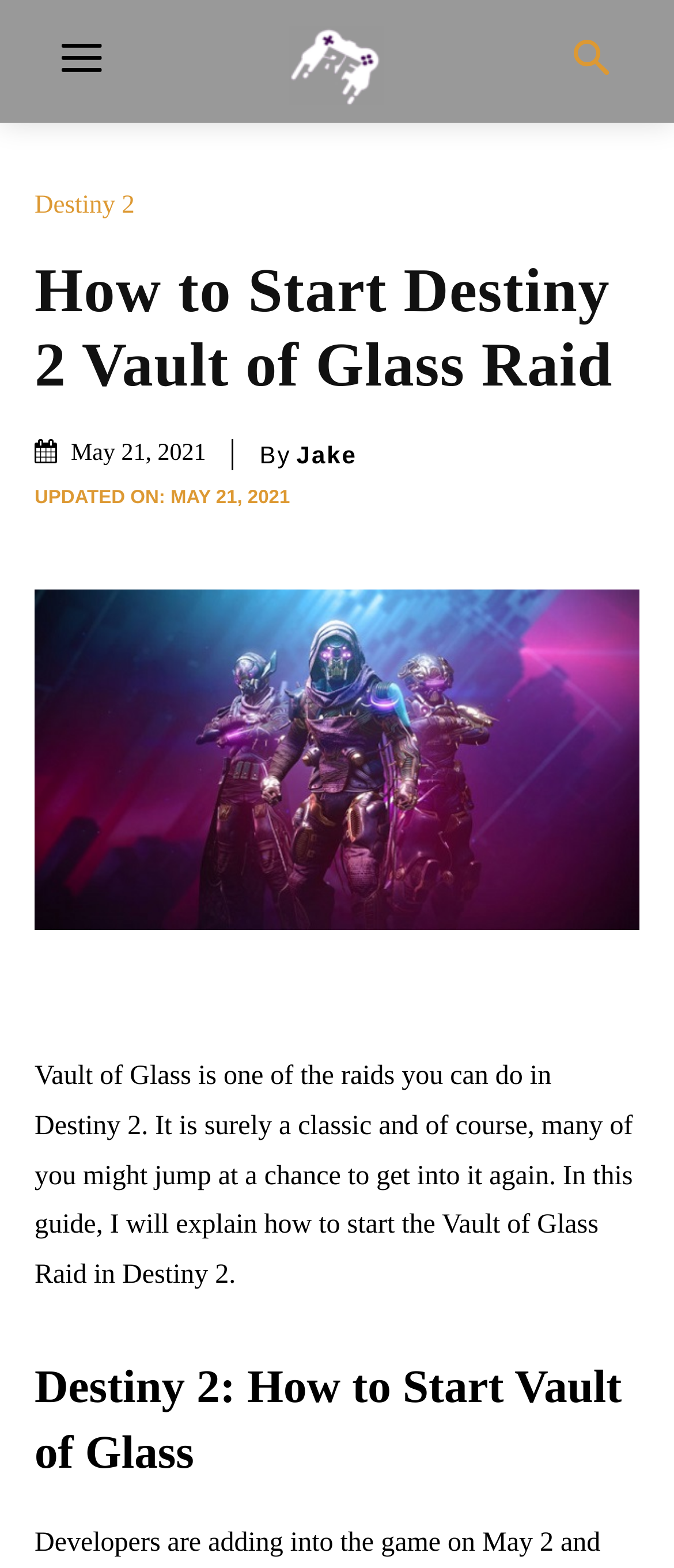Describe all the key features and sections of the webpage thoroughly.

The webpage is about a guide on how to start the Vault of Glass Raid in Destiny 2. At the top, there is a logo on the left, accompanied by a "SUBSCRIBE" button and a "Search" button on the right. Below the logo, there is a link to the "Privacy Policy" and a period symbol. 

The main content of the webpage starts with a heading that reads "How to Start Destiny 2 Vault of Glass Raid". Below the heading, there is a link to "Destiny 2" on the left, followed by a time stamp indicating the publication date, "May 21, 2021". The author's name, "Jake", is mentioned next to the time stamp. 

Further down, there is a large image that takes up most of the width of the page, with a descriptive text below it. The text explains that Vault of Glass is a classic raid in Destiny 2 and provides an overview of the guide. 

Finally, there is a subheading that reads "Destiny 2: How to Start Vault of Glass" at the bottom of the page.